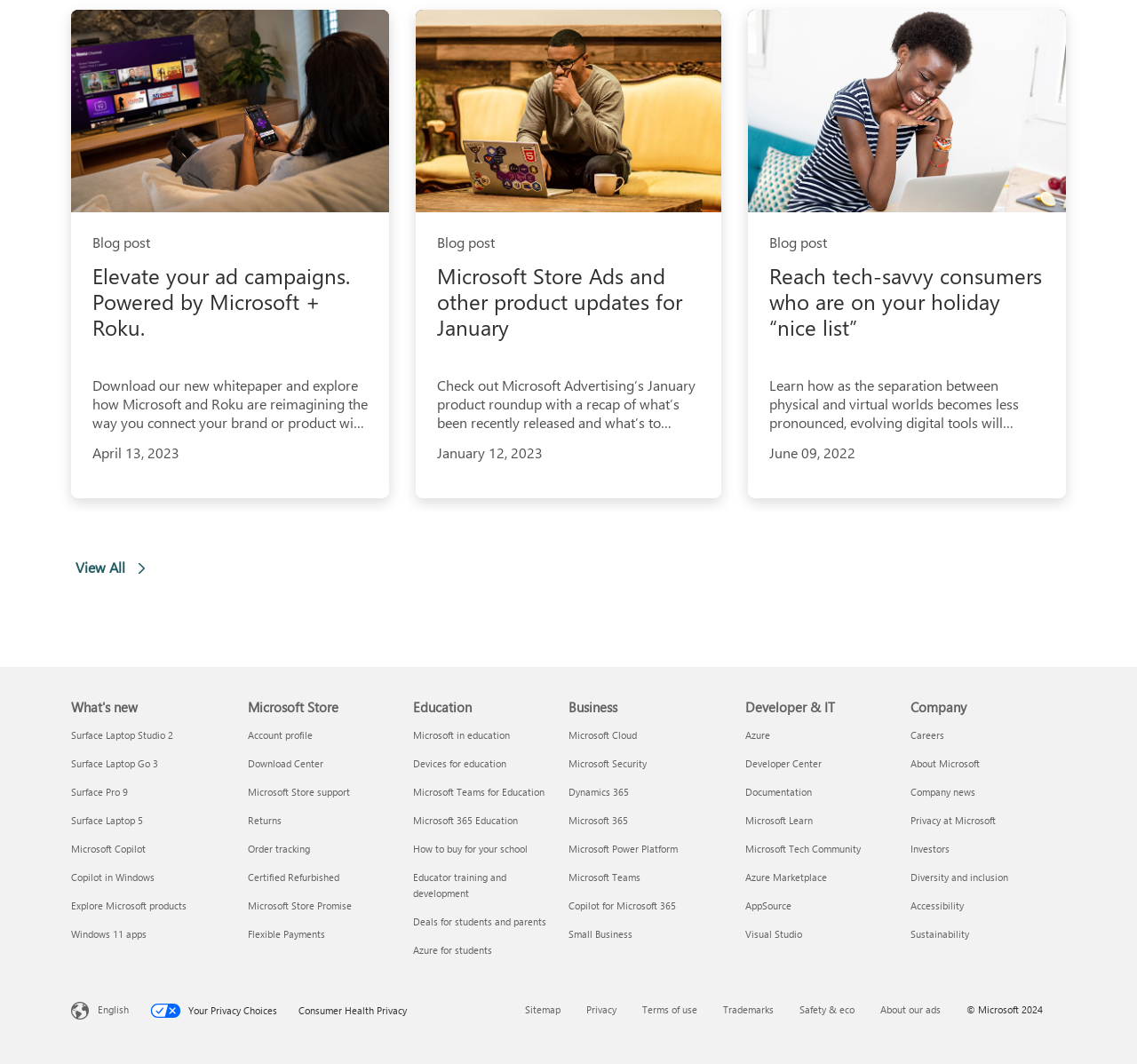Find the bounding box coordinates of the clickable area that will achieve the following instruction: "Learn about Surface Laptop Studio 2".

[0.062, 0.685, 0.152, 0.697]